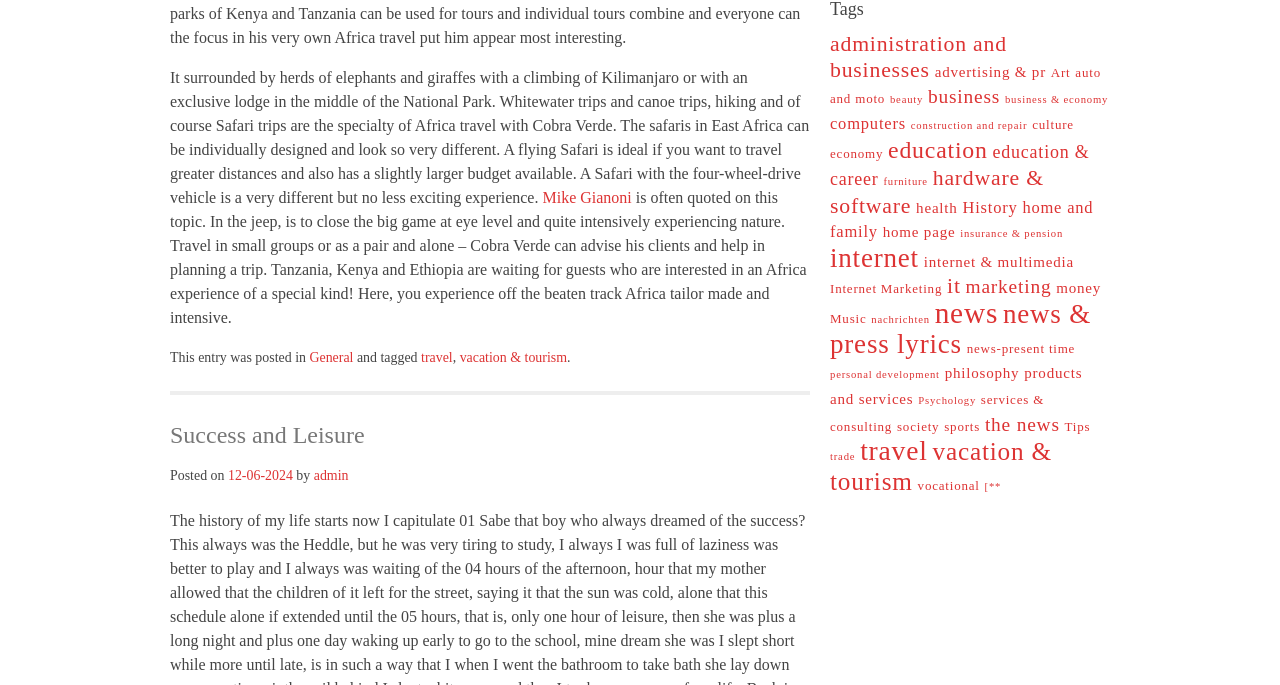Show the bounding box coordinates of the element that should be clicked to complete the task: "Browse the news and press lyrics".

[0.648, 0.436, 0.852, 0.524]